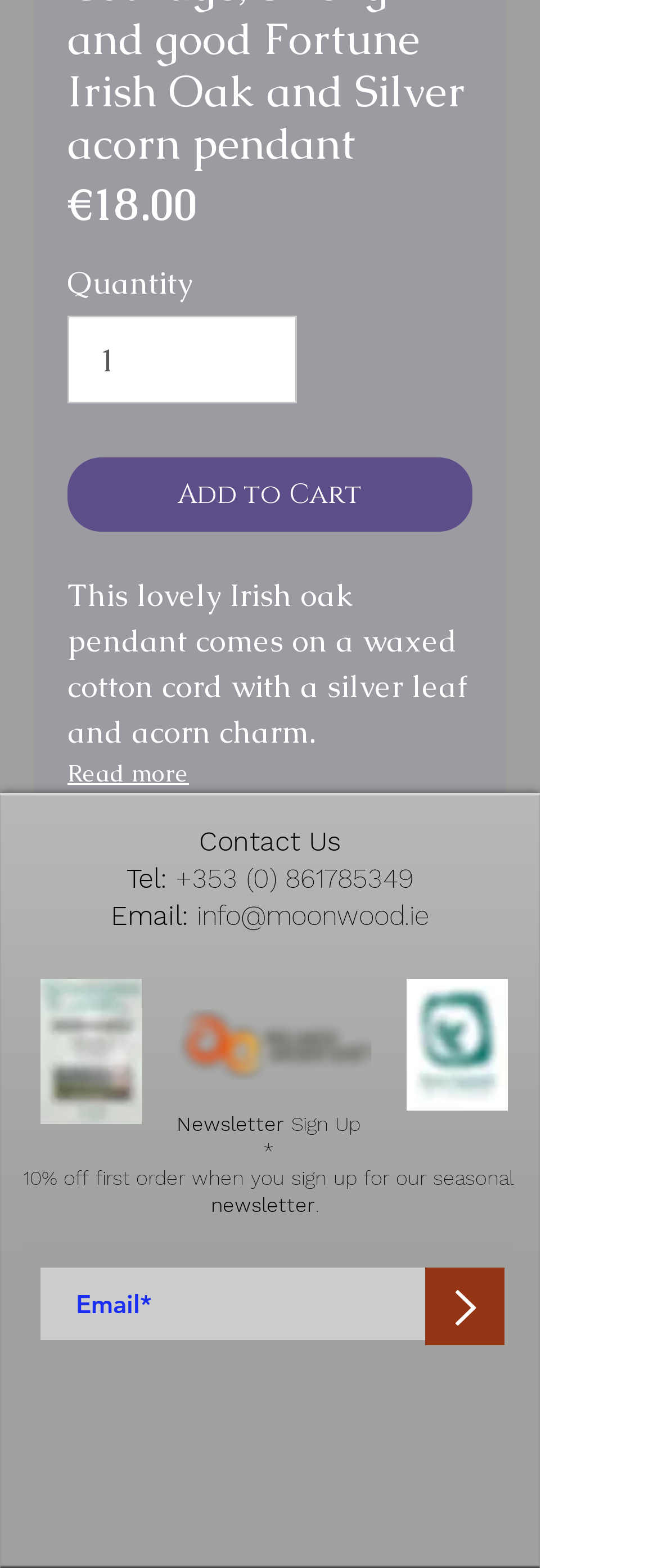Identify the bounding box coordinates of the section to be clicked to complete the task described by the following instruction: "Enter quantity". The coordinates should be four float numbers between 0 and 1, formatted as [left, top, right, bottom].

[0.103, 0.201, 0.452, 0.258]